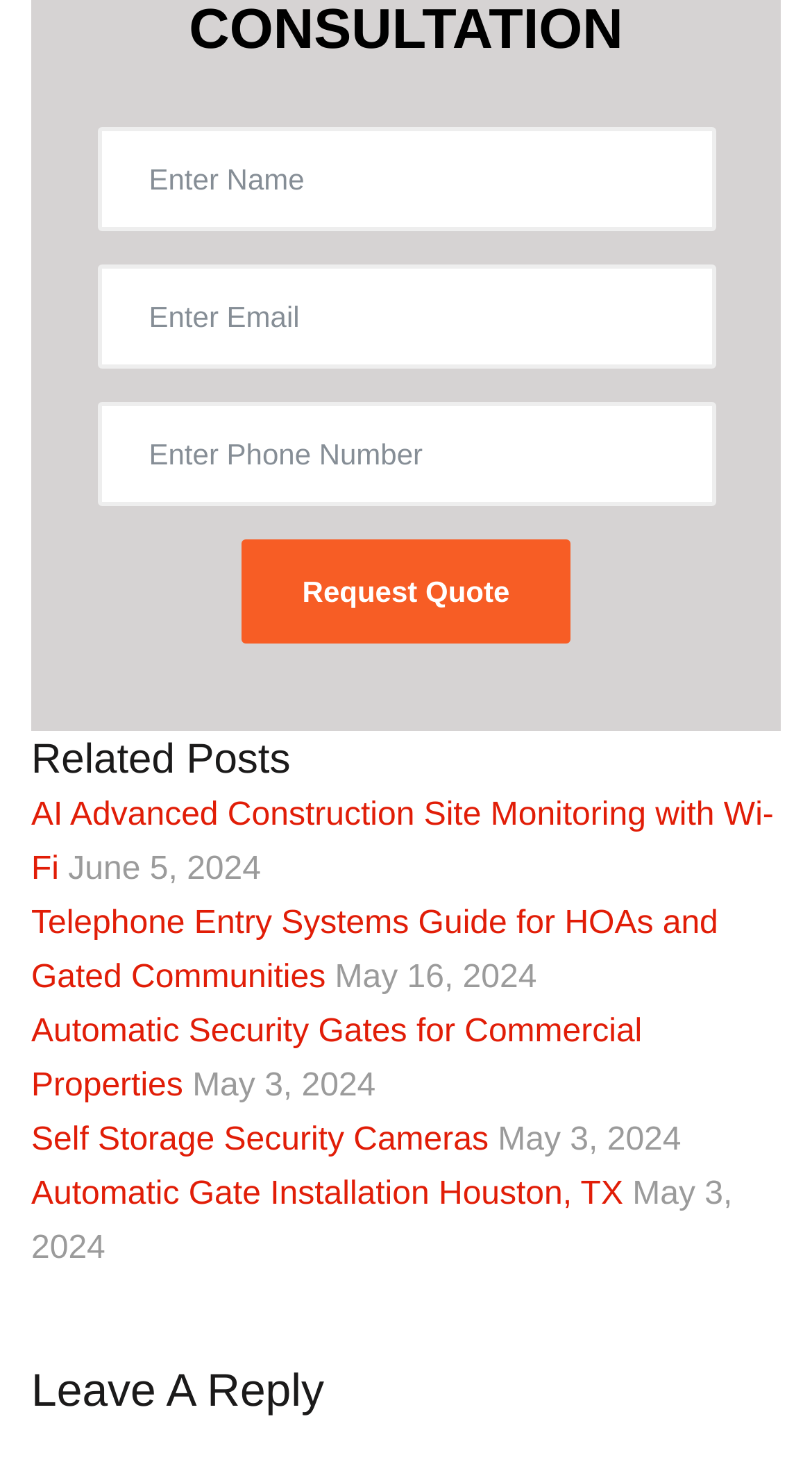What is the purpose of the button?
Please provide a single word or phrase as the answer based on the screenshot.

Request Quote